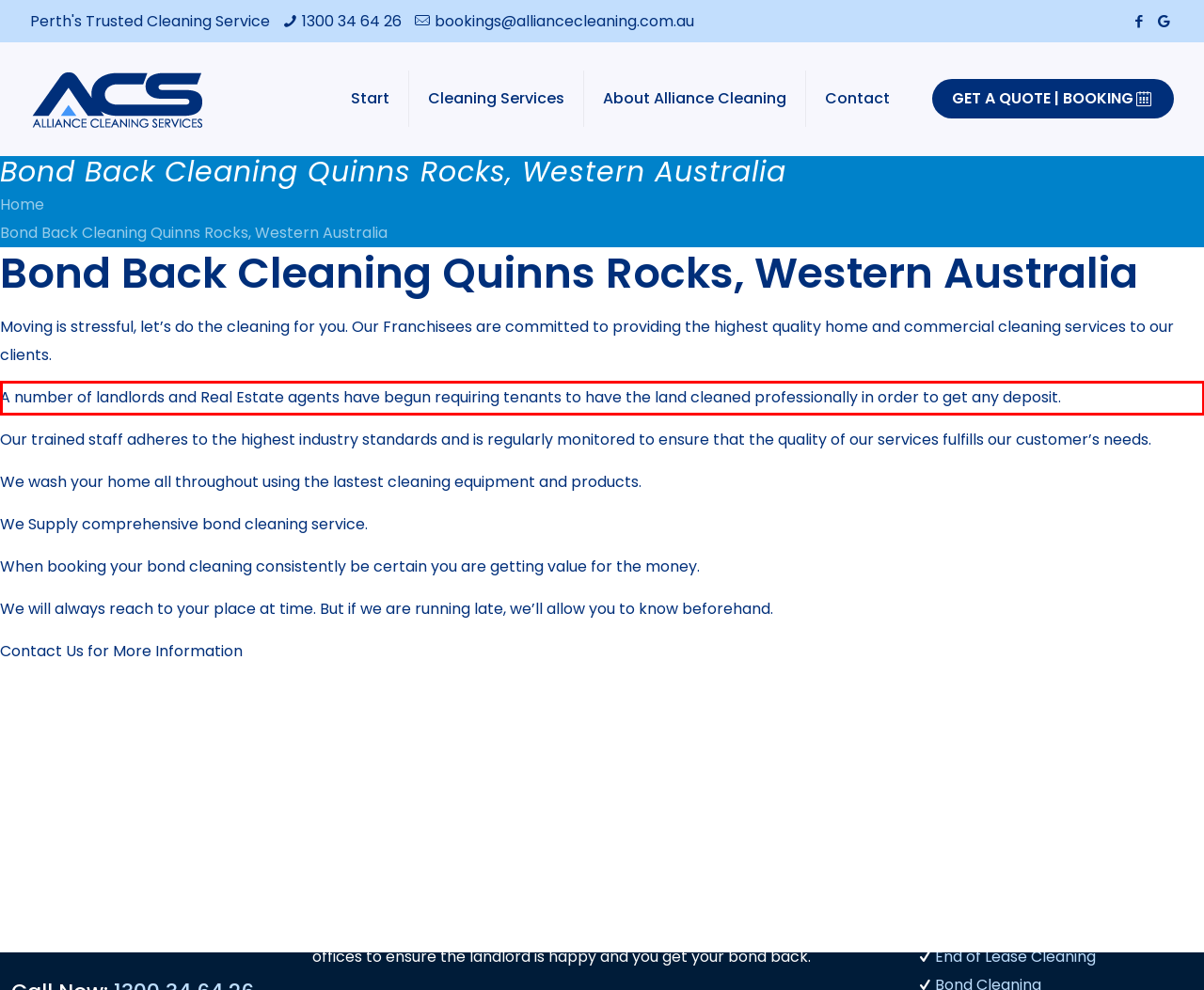Please perform OCR on the UI element surrounded by the red bounding box in the given webpage screenshot and extract its text content.

A number of landlords and Real Estate agents have begun requiring tenants to have the land cleaned professionally in order to get any deposit.